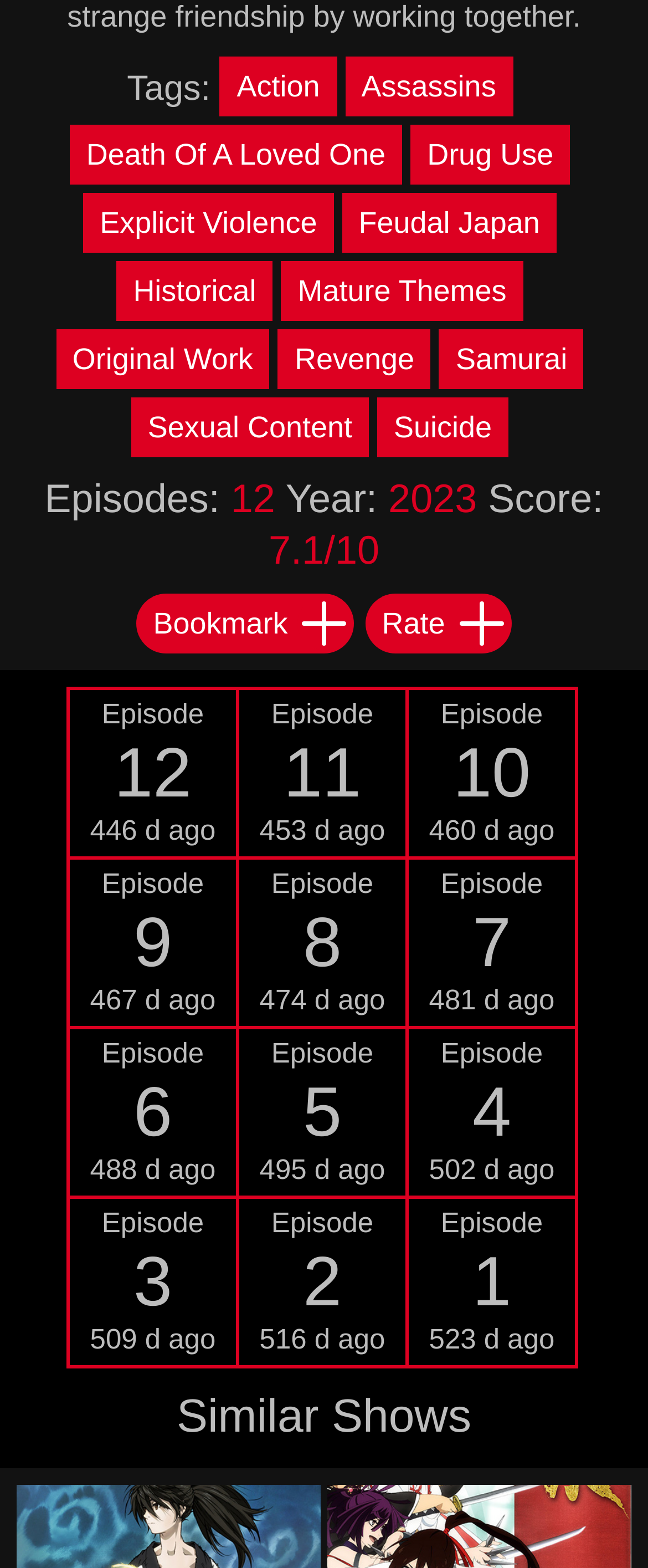What is the year of the show?
Could you give a comprehensive explanation in response to this question?

I found the answer by looking at the 'Year:' section, where it says '2023' next to it.